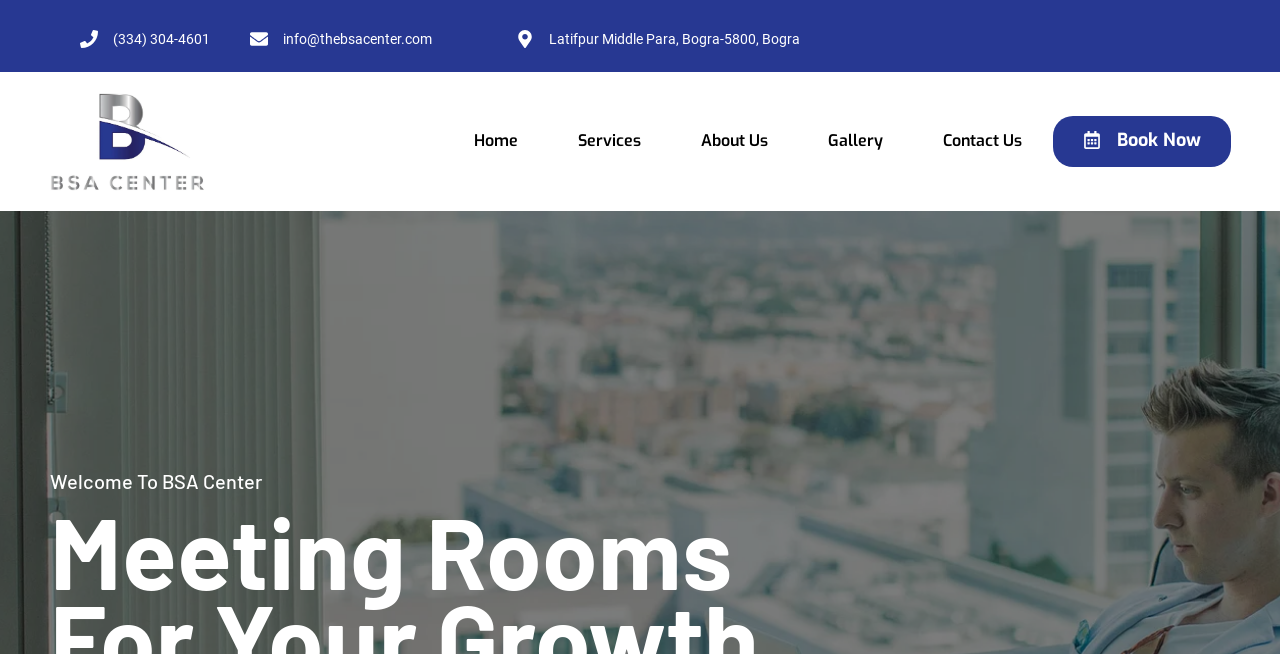Identify the bounding box coordinates for the region of the element that should be clicked to carry out the instruction: "Call the phone number". The bounding box coordinates should be four float numbers between 0 and 1, i.e., [left, top, right, bottom].

[0.088, 0.046, 0.18, 0.074]